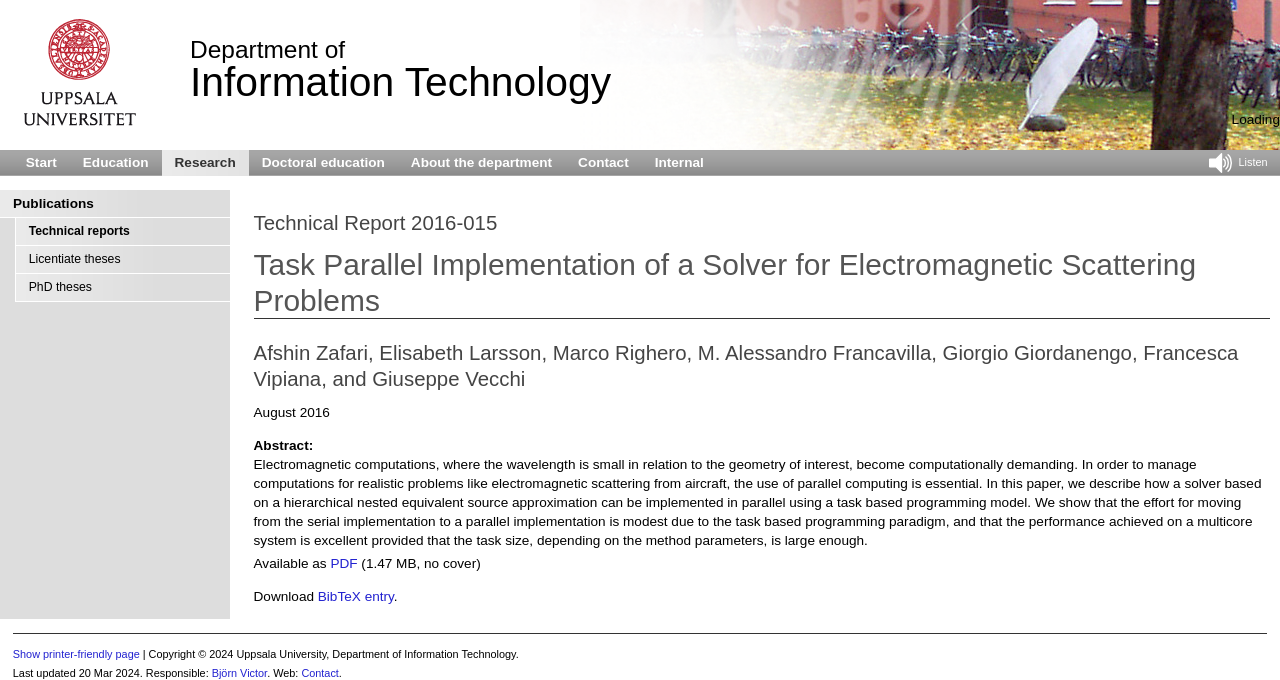Please provide the bounding box coordinate of the region that matches the element description: Research. Coordinates should be in the format (top-left x, top-left y, bottom-right x, bottom-right y) and all values should be between 0 and 1.

[0.126, 0.221, 0.194, 0.259]